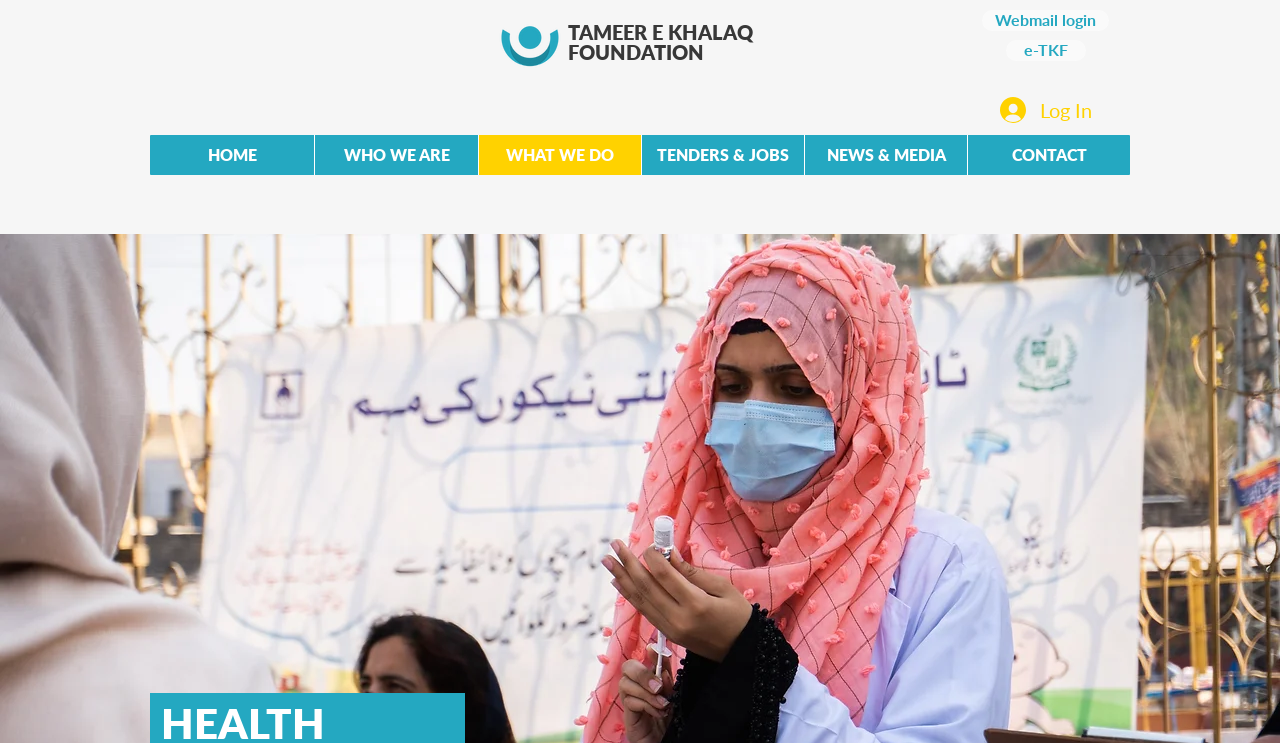Identify the bounding box coordinates of the clickable region required to complete the instruction: "Click the TKF icon". The coordinates should be given as four float numbers within the range of 0 and 1, i.e., [left, top, right, bottom].

[0.383, 0.007, 0.445, 0.094]